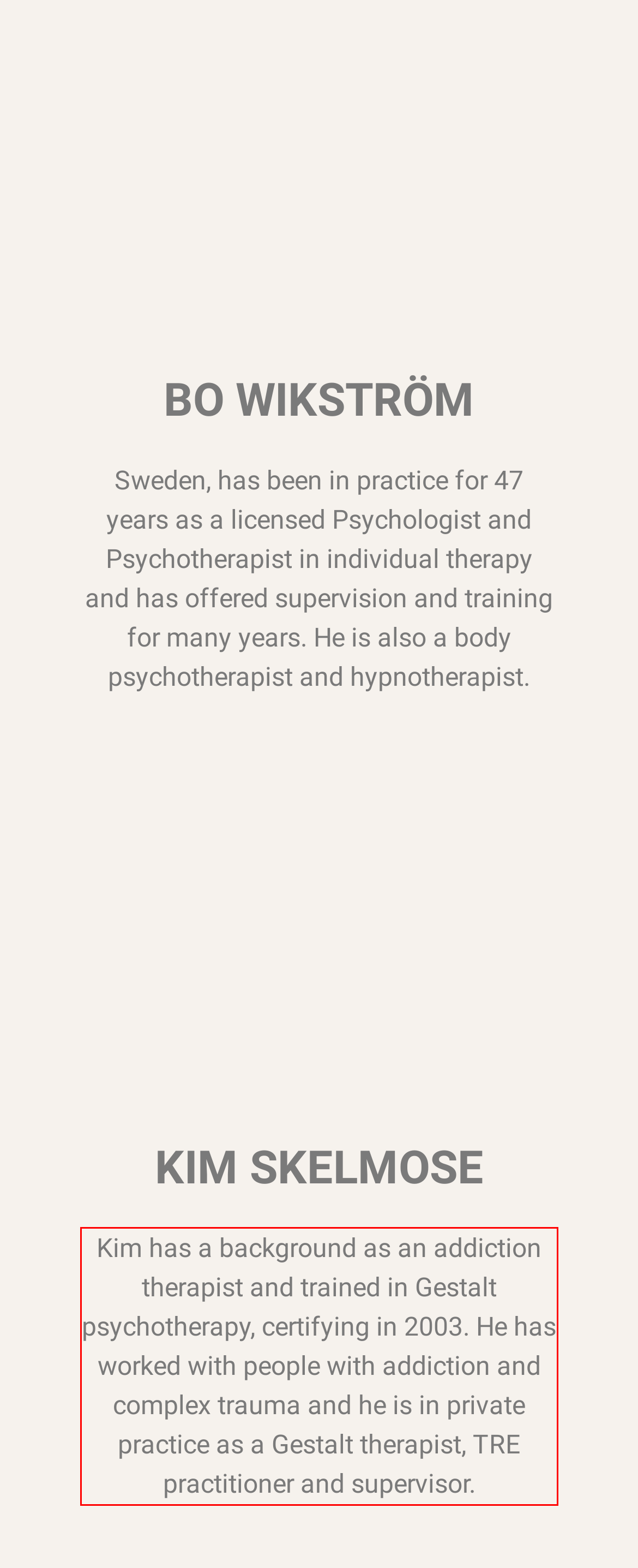Using the provided screenshot of a webpage, recognize the text inside the red rectangle bounding box by performing OCR.

Kim has a background as an addiction therapist and trained in Gestalt psychotherapy, certifying in 2003. He has worked with people with addiction and complex trauma and he is in private practice as a Gestalt therapist, TRE practitioner and supervisor.